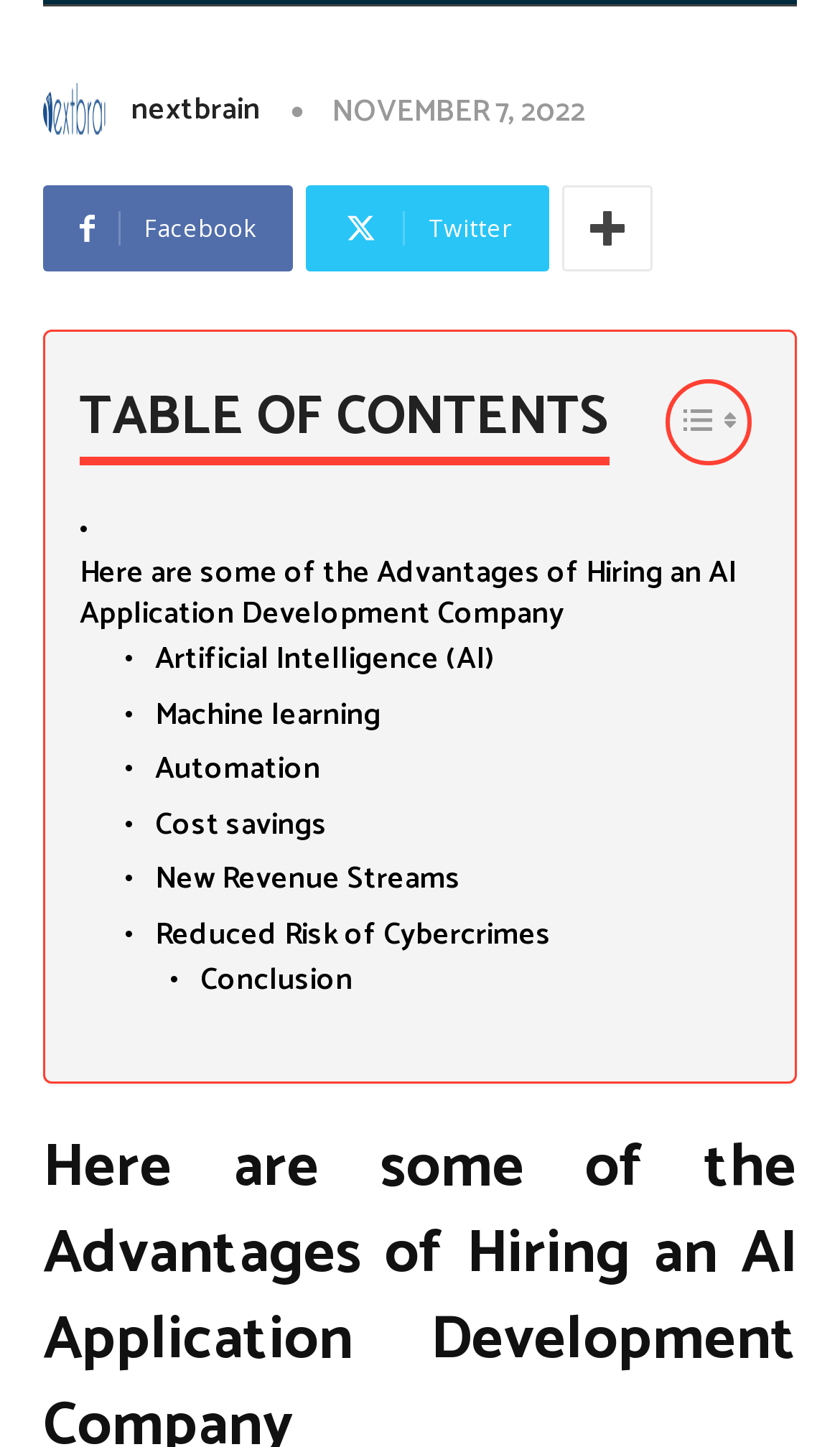Determine the bounding box coordinates of the UI element described by: "New Revenue Streams".

[0.185, 0.595, 0.549, 0.624]